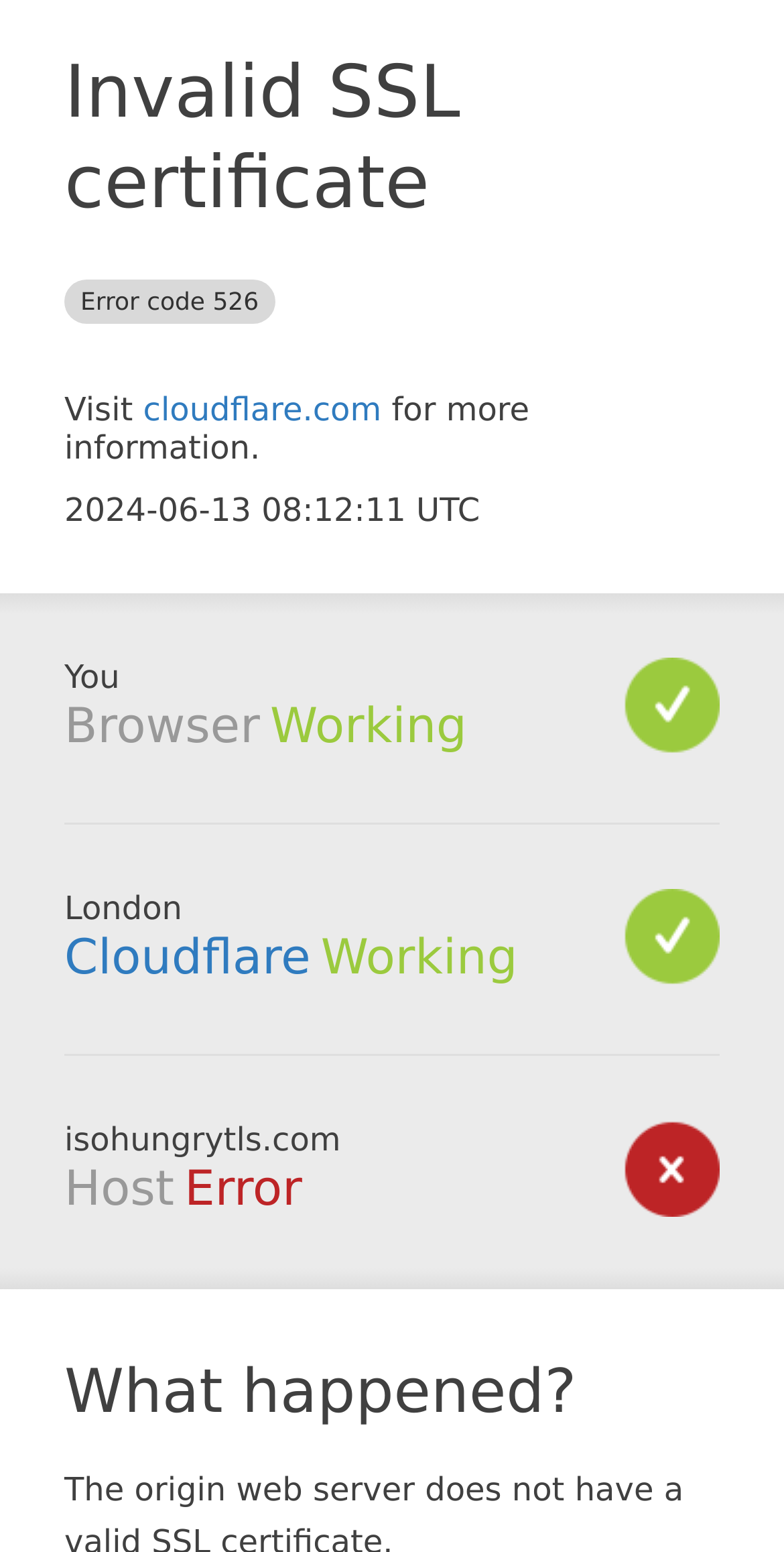Provide the bounding box coordinates of the HTML element this sentence describes: "Cloudflare". The bounding box coordinates consist of four float numbers between 0 and 1, i.e., [left, top, right, bottom].

[0.082, 0.599, 0.396, 0.635]